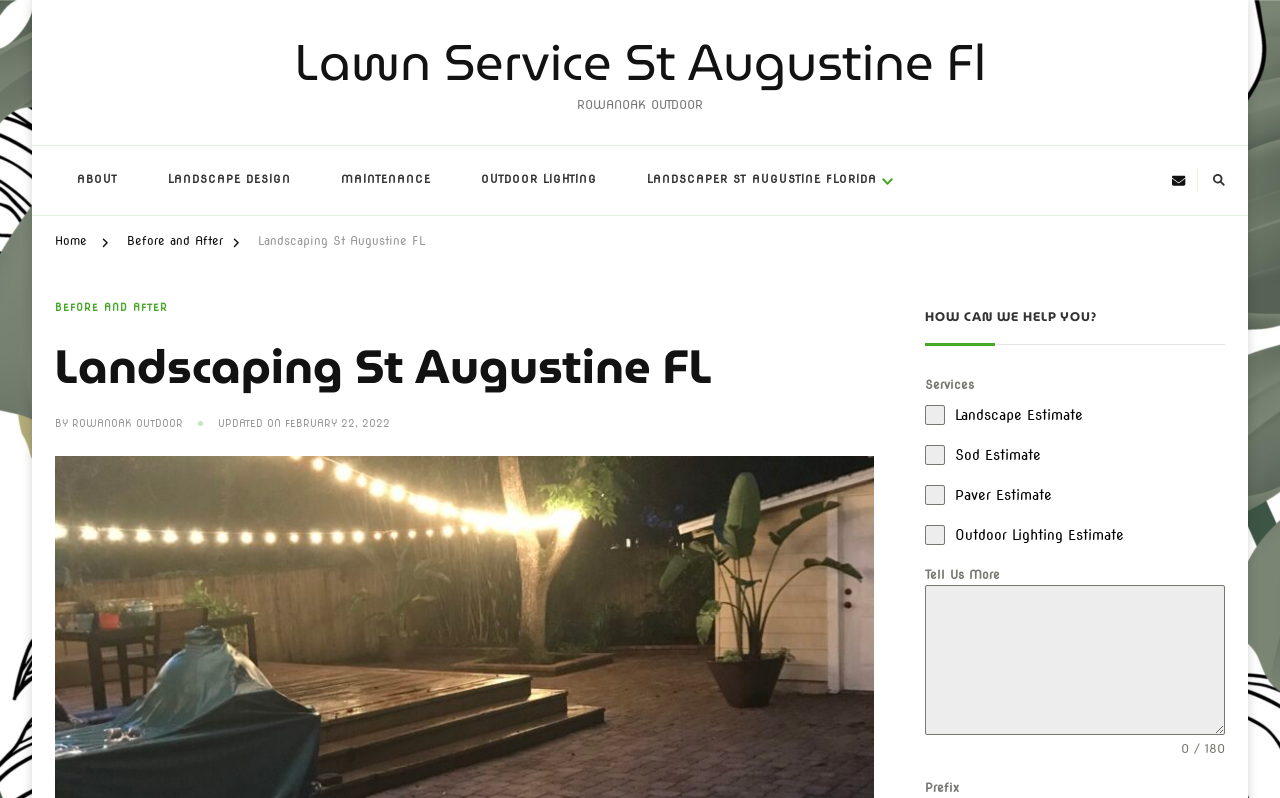Offer an extensive depiction of the webpage and its key elements.

The webpage is about Rowanoak Outdoor, a landscaping company based in St. Augustine, Florida. At the top, there is a prominent header with the company name "ROWANOAK OUTDOOR" and a link to "Lawn Service St Augustine Fl". Below this, there is a navigation menu with links to various pages, including "ABOUT", "LANDSCAPE DESIGN", "MAINTENANCE", "OUTDOOR LIGHTING", and "LANDSCAPER ST AUGUSTINE FLORIDA".

On the left side, there is a section with a heading "Landscaping St Augustine FL" that contains links to "BEFORE AND AFTER" and "Landscaping St Augustine FL" pages. Below this, there is a section with a heading "HOW CAN WE HELP YOU?" that contains a group of services, including "Landscape Estimate", "Sod Estimate", "Paver Estimate", and "Outdoor Lighting Estimate", each with a checkbox. There is also a text box labeled "Tell Us More" where users can input their information.

At the bottom of the page, there is a section with a static text "Prefix" and a character count indicator "0 / 180" for the text box above. The overall layout is organized, with clear headings and concise text, making it easy to navigate and find the desired information.